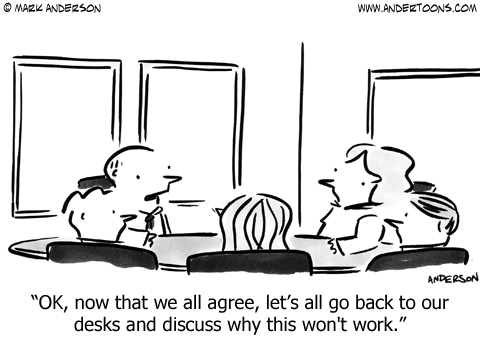Answer the question below with a single word or a brief phrase: 
Where is the meeting taking place?

Conference room